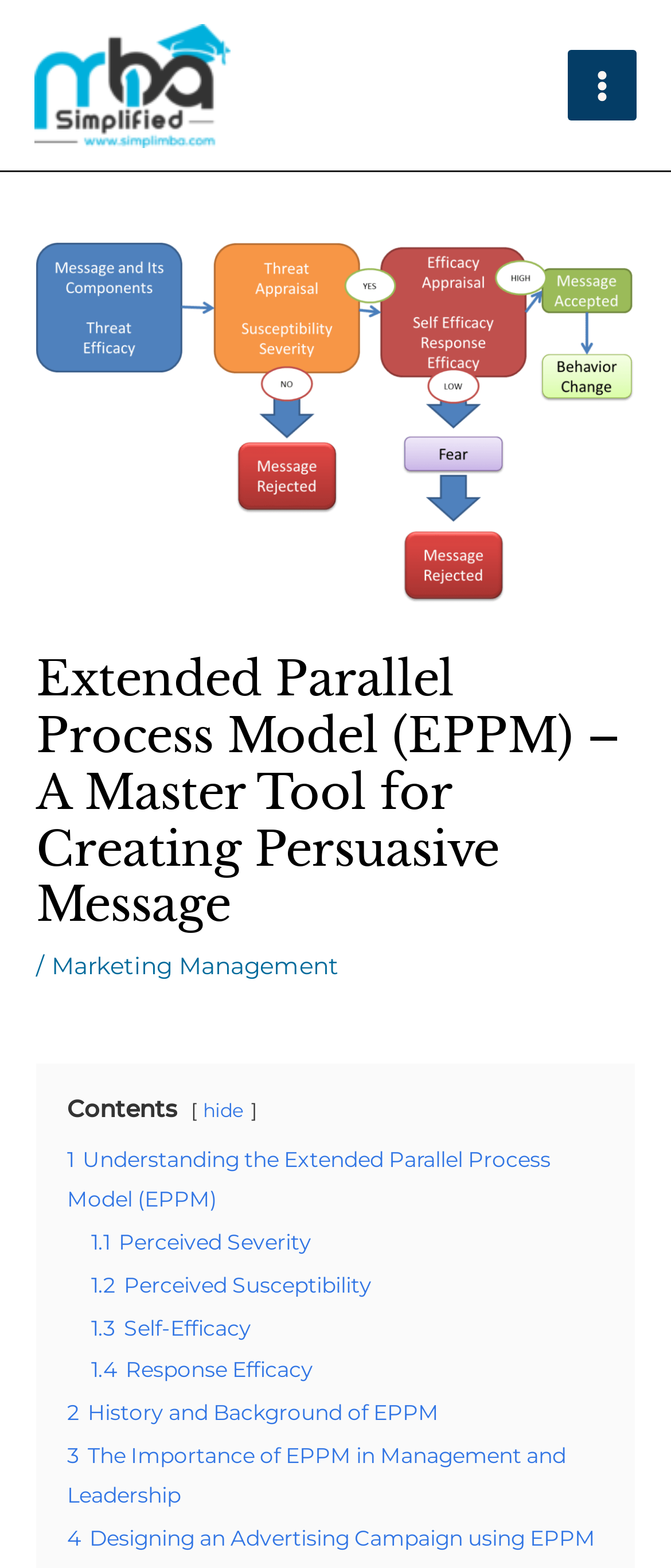Identify the bounding box coordinates of the section to be clicked to complete the task described by the following instruction: "Open the Main Menu". The coordinates should be four float numbers between 0 and 1, formatted as [left, top, right, bottom].

[0.845, 0.032, 0.949, 0.077]